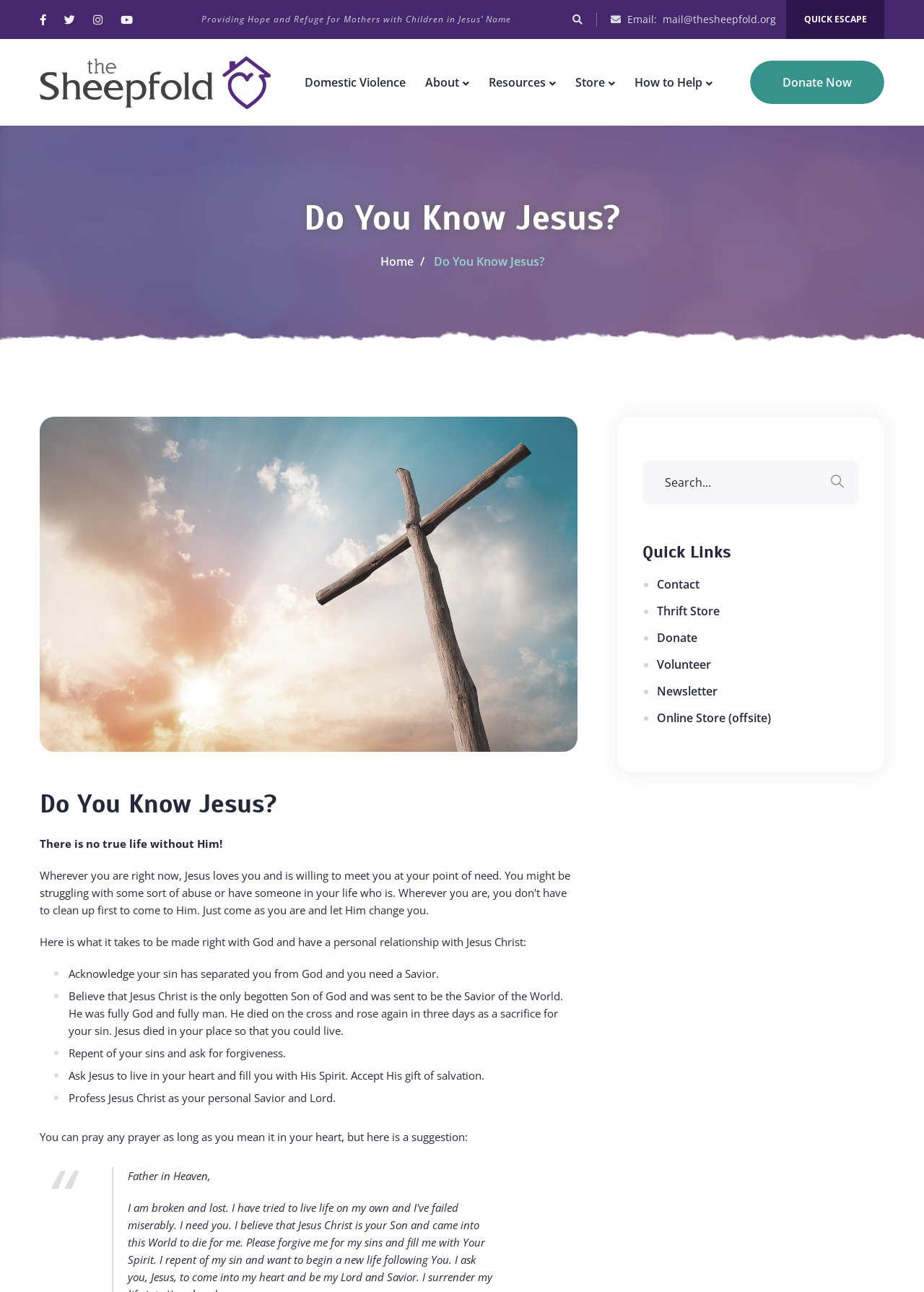Locate the bounding box of the user interface element based on this description: "Home".

[0.411, 0.196, 0.447, 0.208]